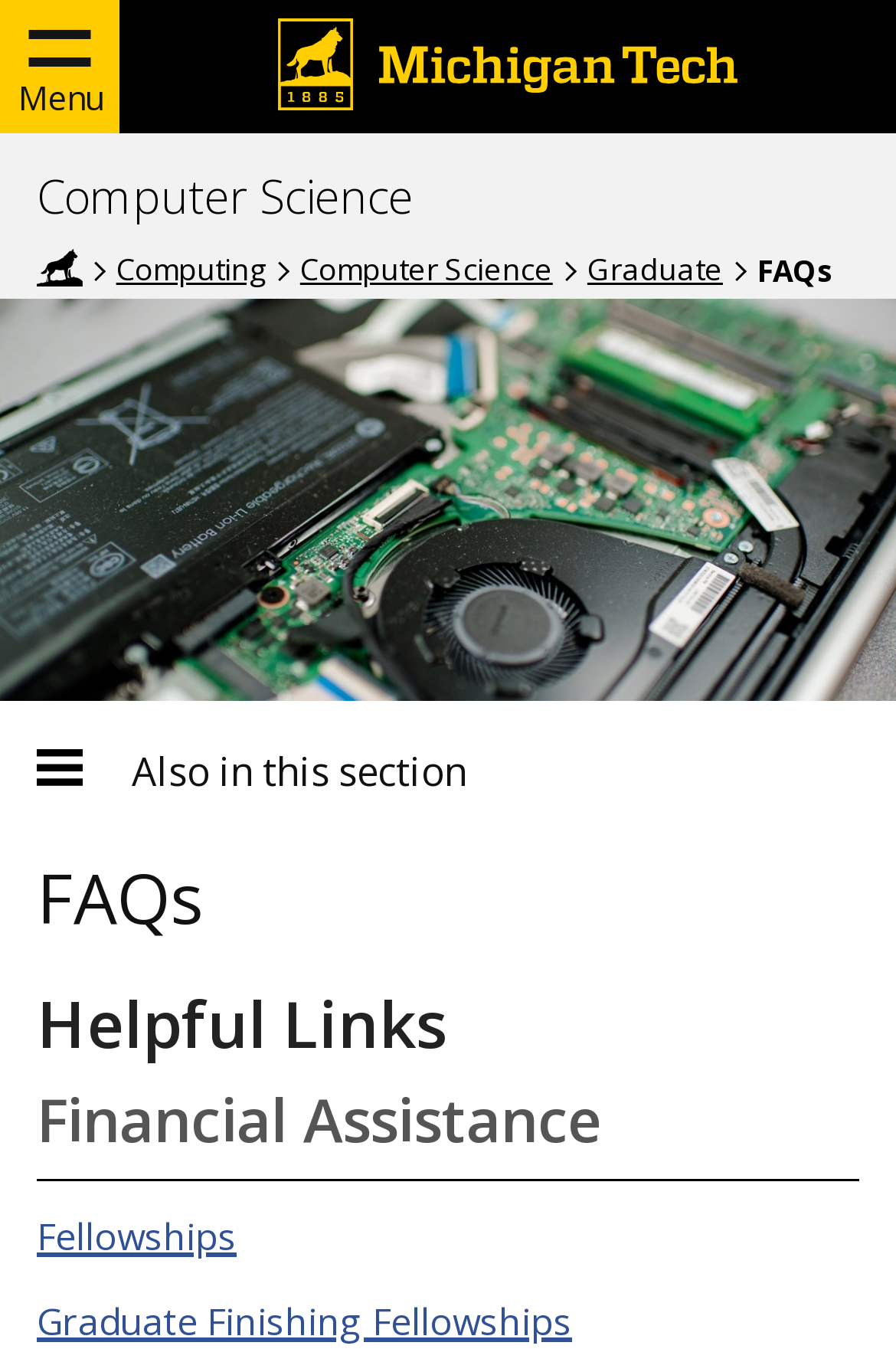Identify the bounding box for the element characterized by the following description: "Graduate Finishing Fellowships".

[0.036, 0.95, 0.644, 0.99]